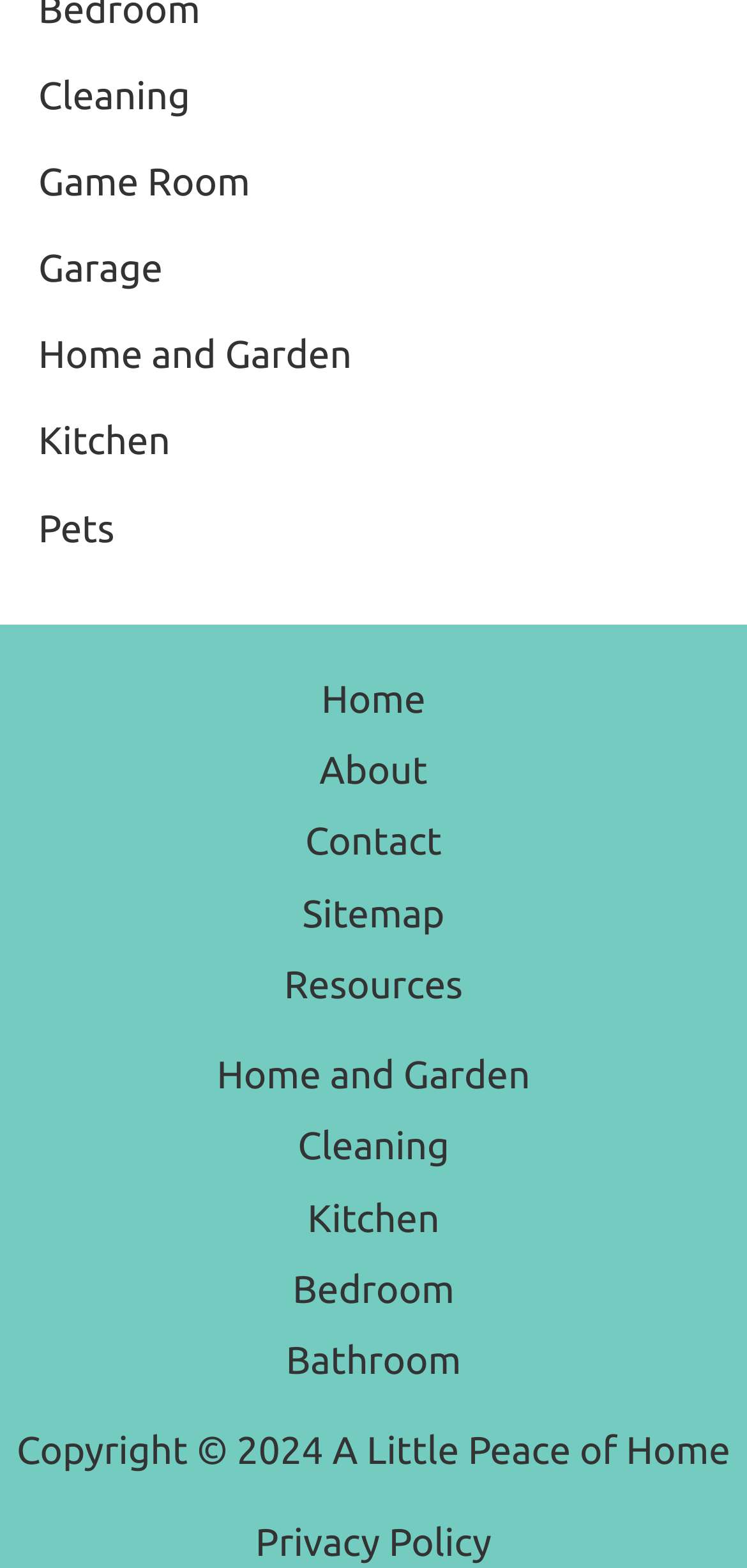How many categories are in the top navigation menu?
Please give a detailed answer to the question using the information shown in the image.

I counted the number of categories in the top navigation menu, which are 'Cleaning', 'Game Room', 'Garage', 'Home and Garden', 'Kitchen', and 'Pets', and found that there are 6 categories in total.